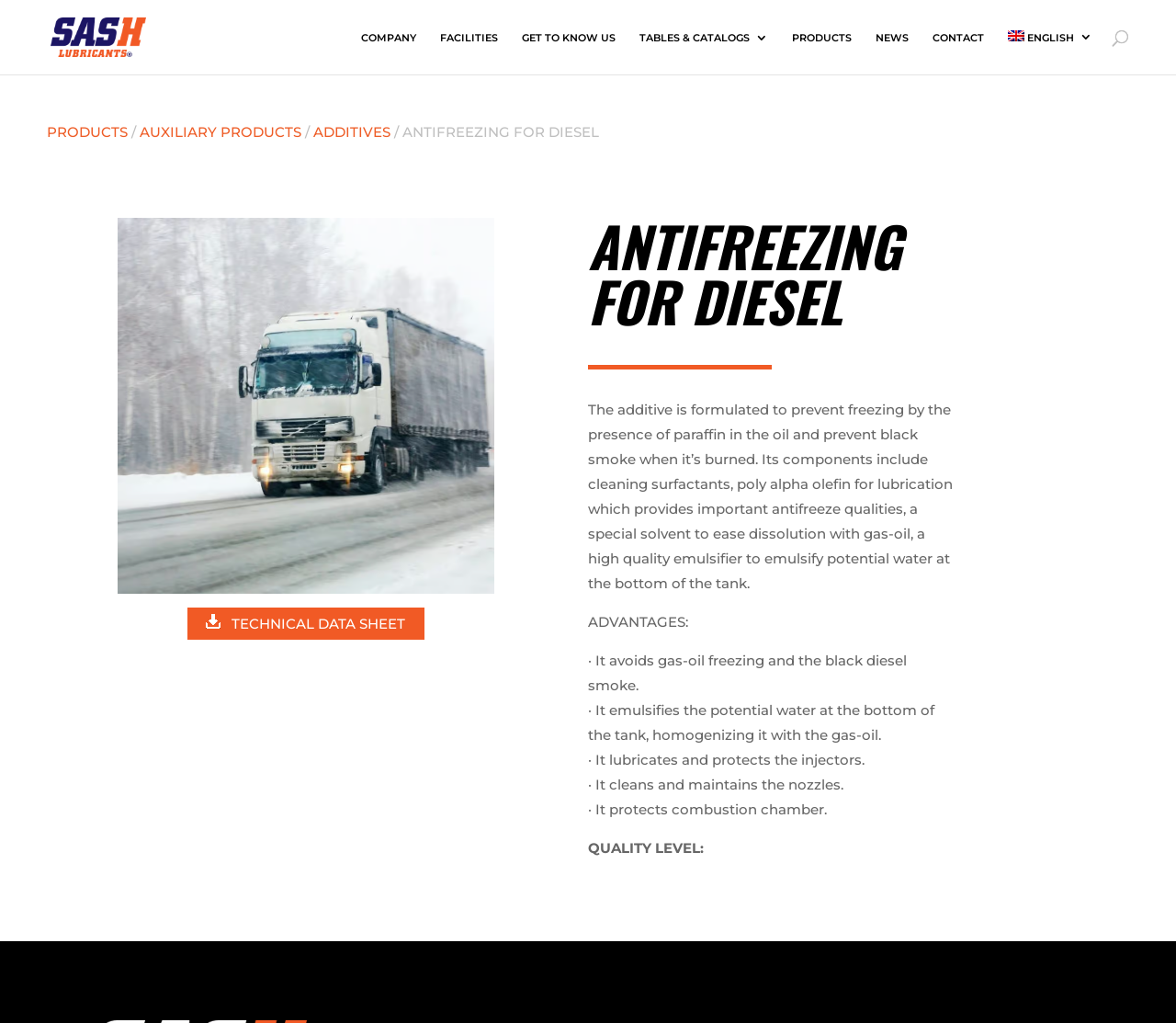How many links are there in the top navigation menu?
Based on the content of the image, thoroughly explain and answer the question.

I counted the number of links in the top navigation menu, which are: COMPANY, FACILITIES, GET TO KNOW US, TABLES & CATALOGS, PRODUCTS, NEWS, CONTACT, and ENGLISH.